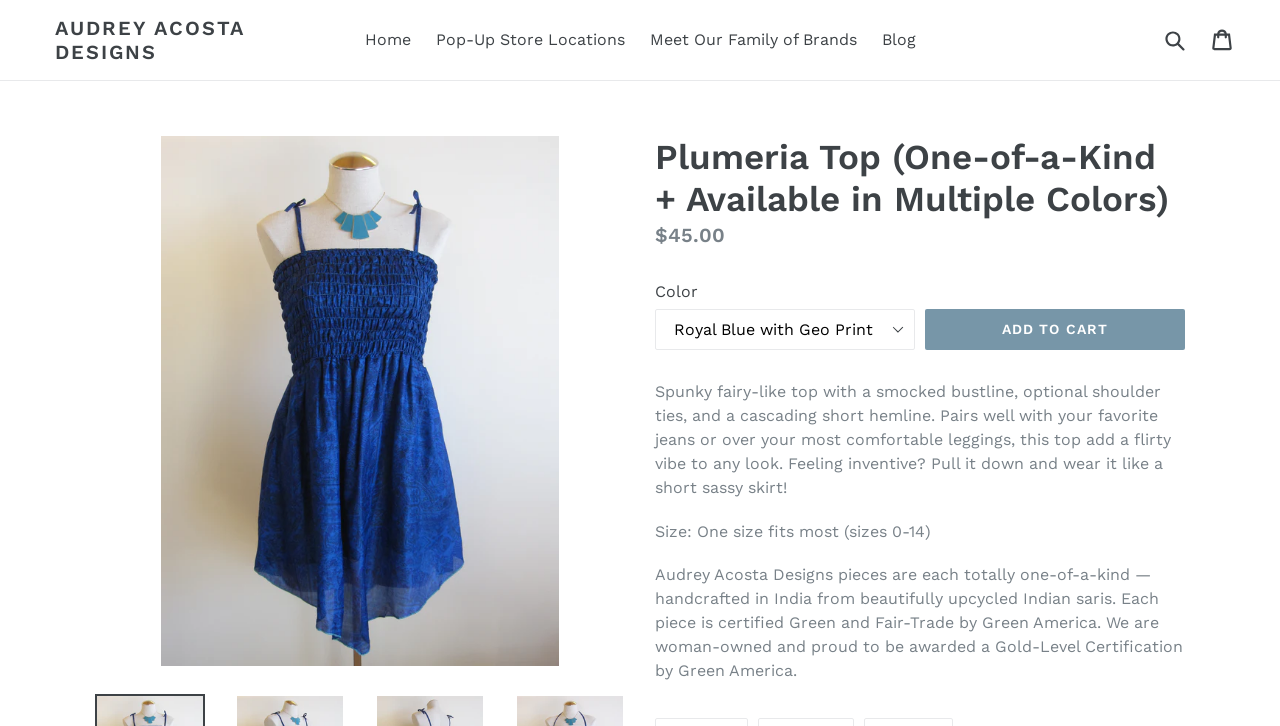Specify the bounding box coordinates of the area to click in order to execute this command: 'Visit home page'. The coordinates should consist of four float numbers ranging from 0 to 1, and should be formatted as [left, top, right, bottom].

[0.277, 0.034, 0.329, 0.076]